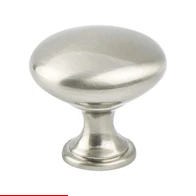What is the shape of the knob?
Based on the image, answer the question in a detailed manner.

The caption describes the knob as having a 'sleek, rounded shape', which contributes to its visual allure.